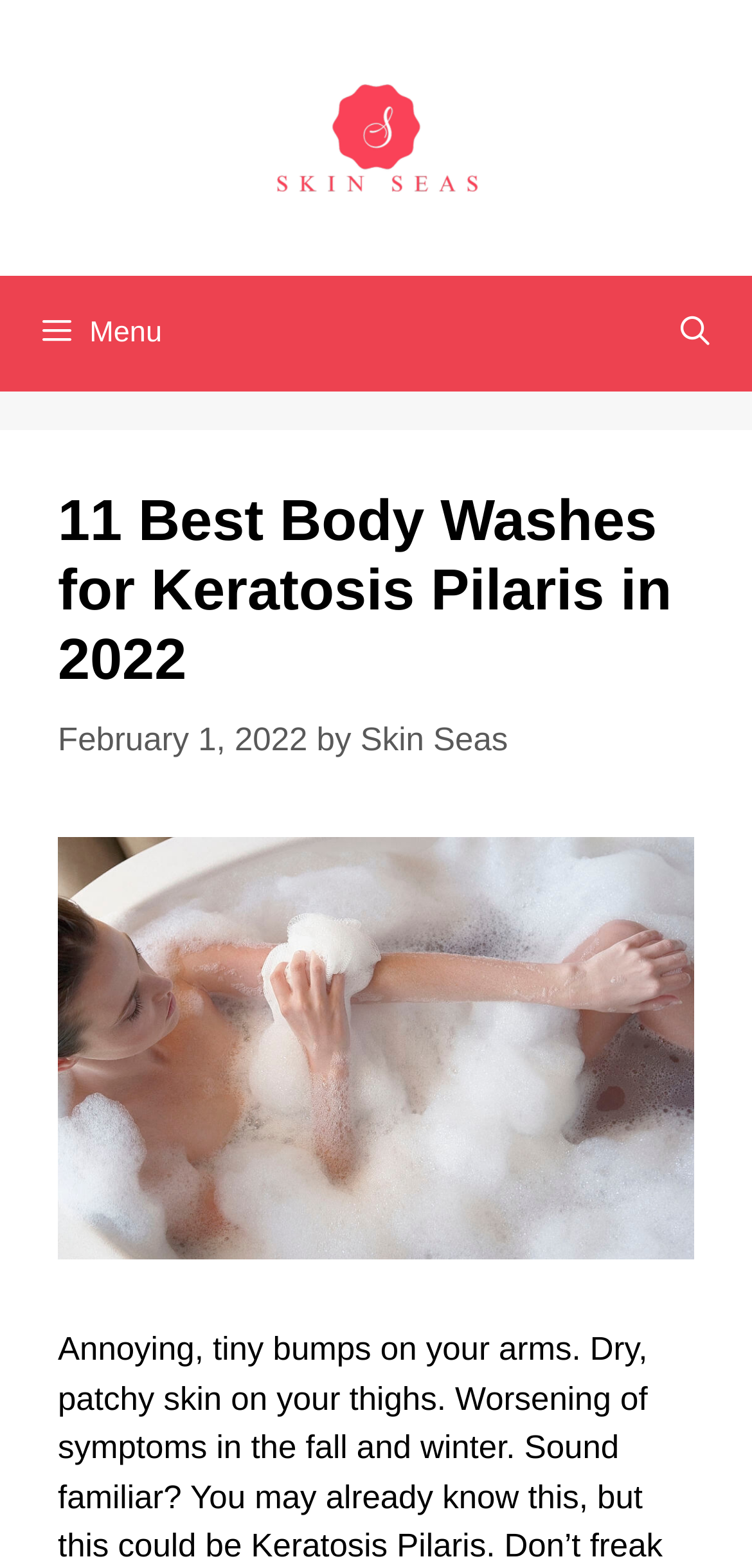How many links are in the navigation menu?
Please provide a single word or phrase as your answer based on the image.

1